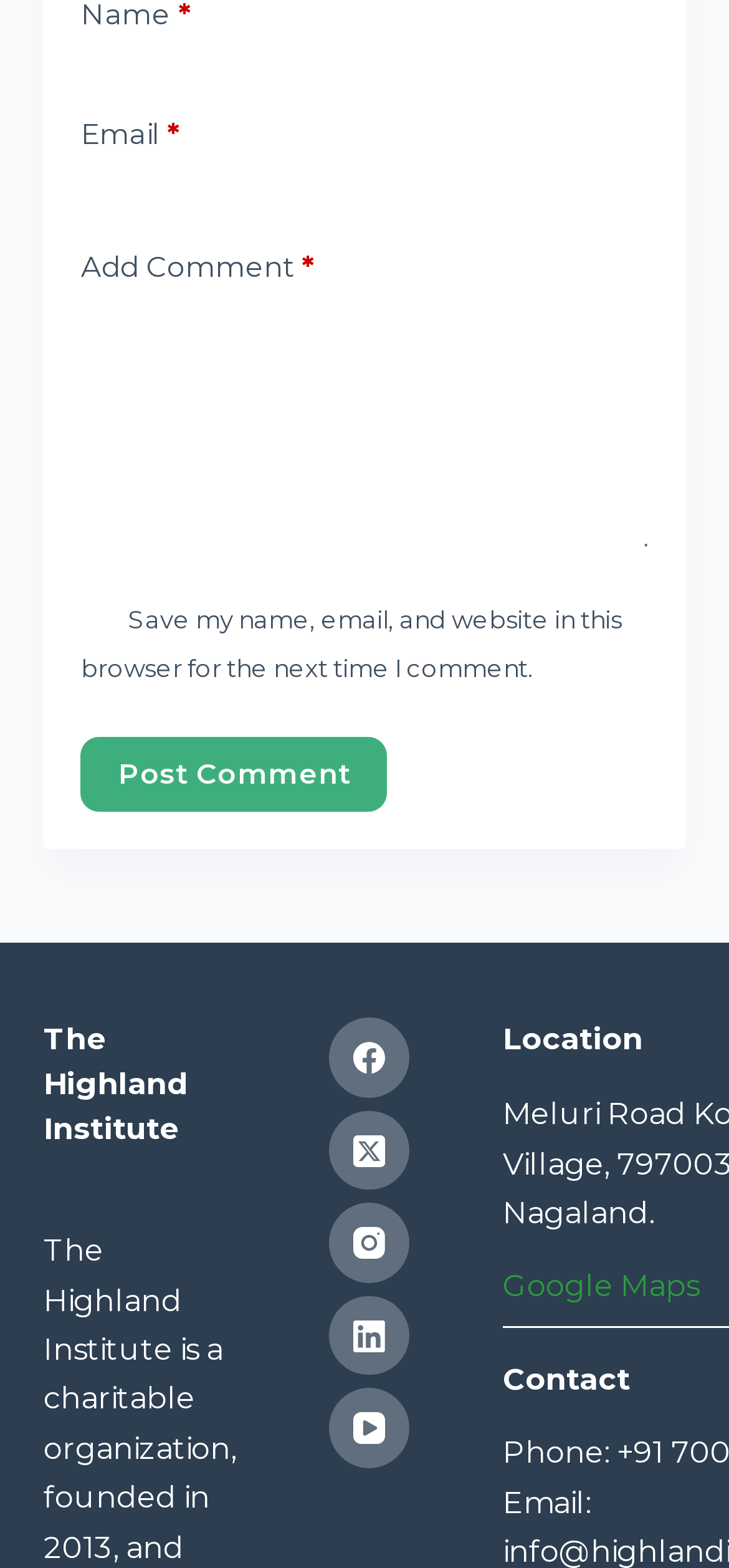Give the bounding box coordinates for this UI element: "parent_node: Add Comment name="comment"". The coordinates should be four float numbers between 0 and 1, arranged as [left, top, right, bottom].

[0.111, 0.147, 0.889, 0.35]